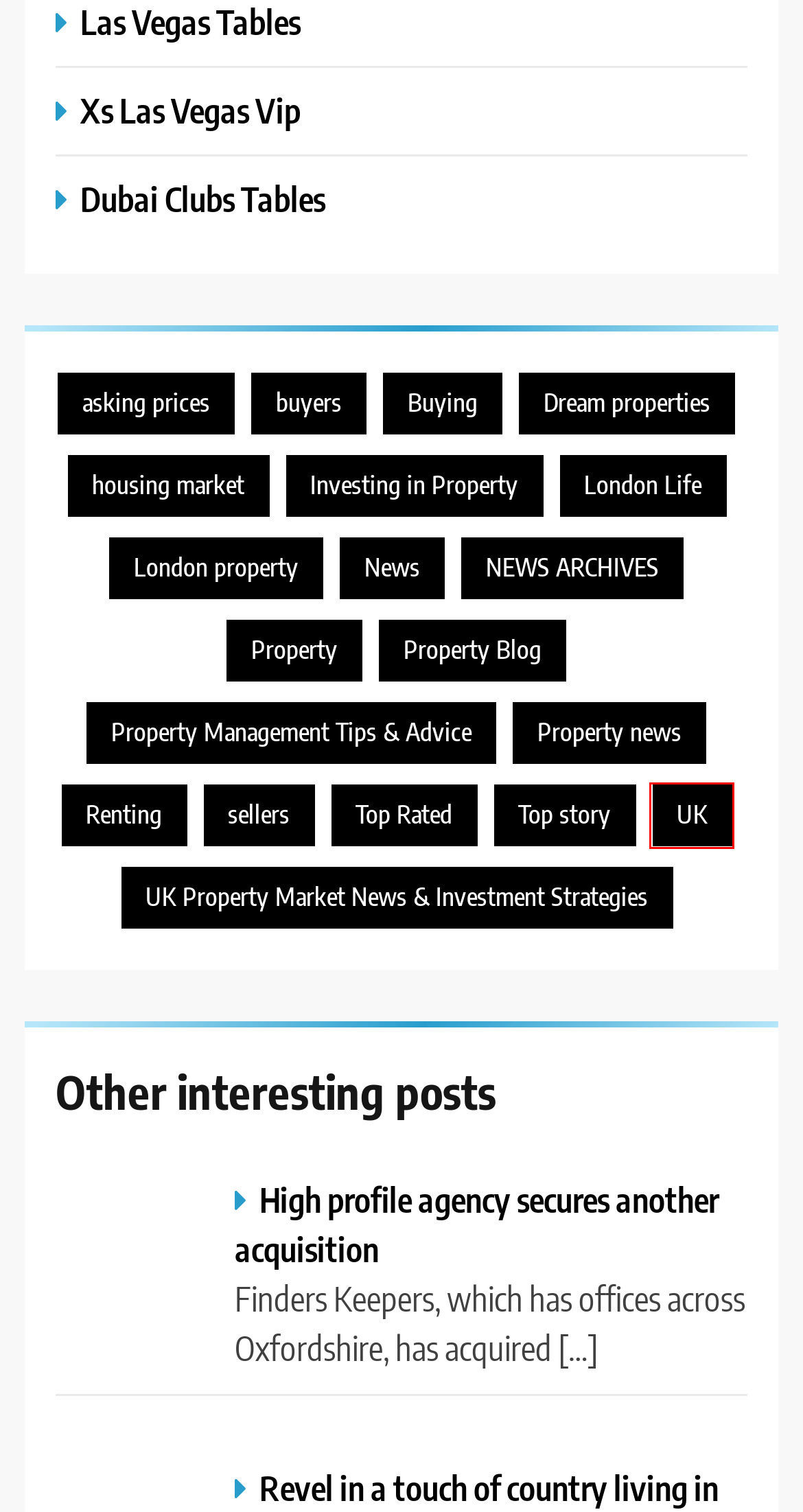A screenshot of a webpage is given, featuring a red bounding box around a UI element. Please choose the webpage description that best aligns with the new webpage after clicking the element in the bounding box. These are the descriptions:
A. Property Archives - The Property Managers
B. XS Las Vegas Table
C. Property Blog Archives - The Property Managers
D. UK Archives - The Property Managers
E. housing market Archives - The Property Managers
F. buyers Archives - The Property Managers
G. Tulum Tables
H. UK Property Market News & Investment Strategies Archives - The Property Managers

D